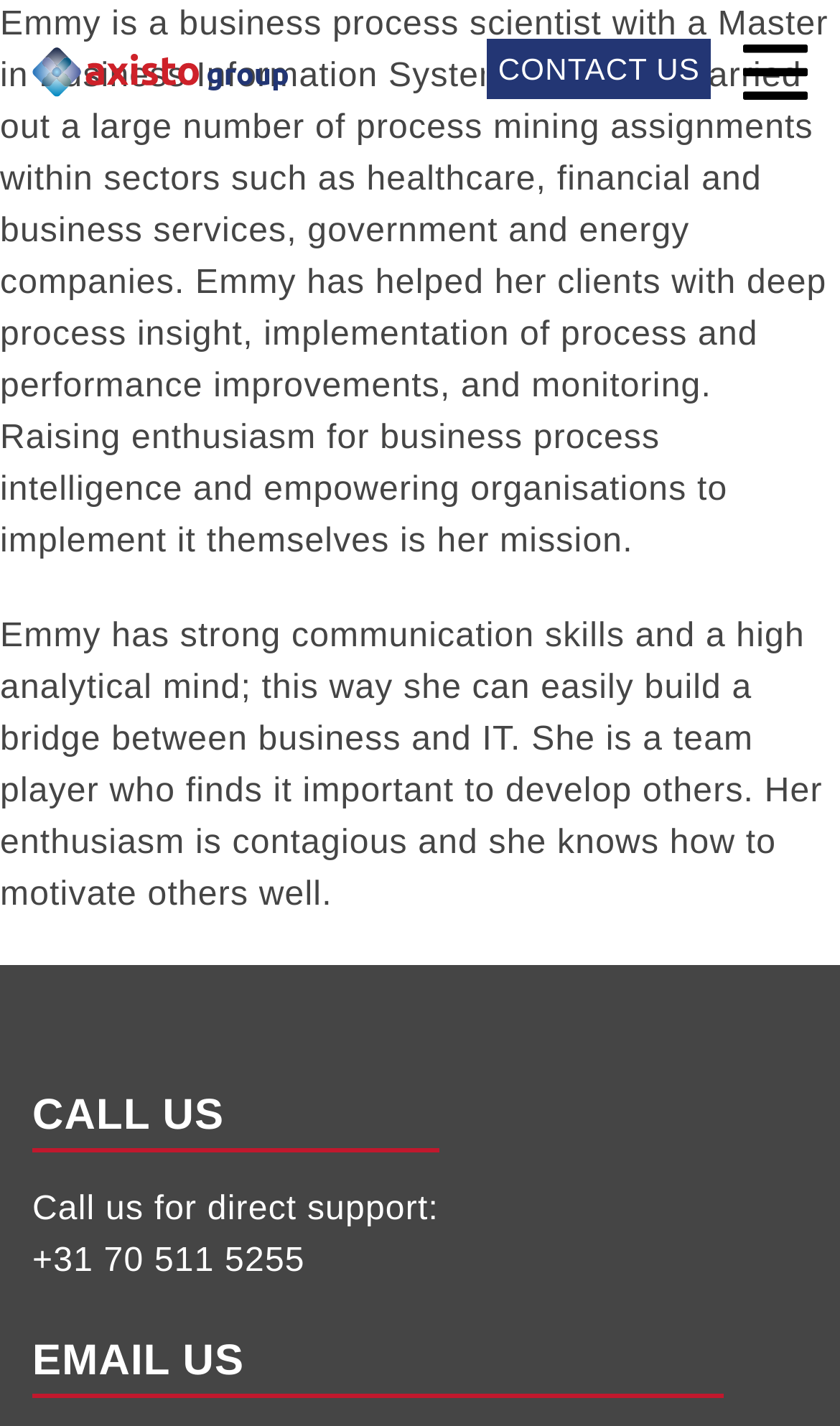Please provide a comprehensive answer to the question below using the information from the image: What are the sectors Emmy has worked with?

According to the webpage content, Emmy has carried out process mining assignments within sectors such as healthcare, financial, business services, government, and energy companies.